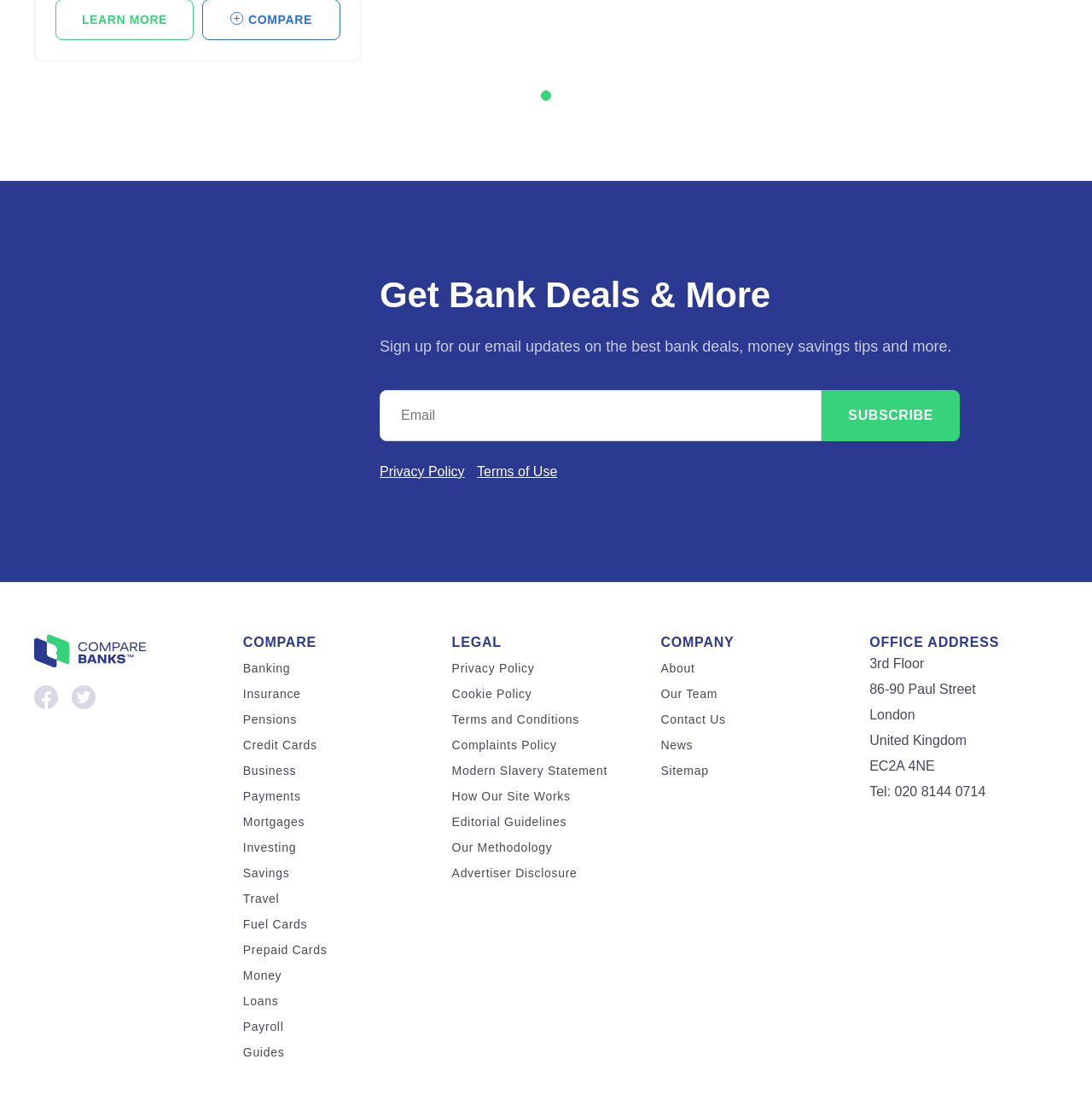Locate the bounding box coordinates of the area where you should click to accomplish the instruction: "Subscribe to email updates".

[0.753, 0.352, 0.879, 0.399]